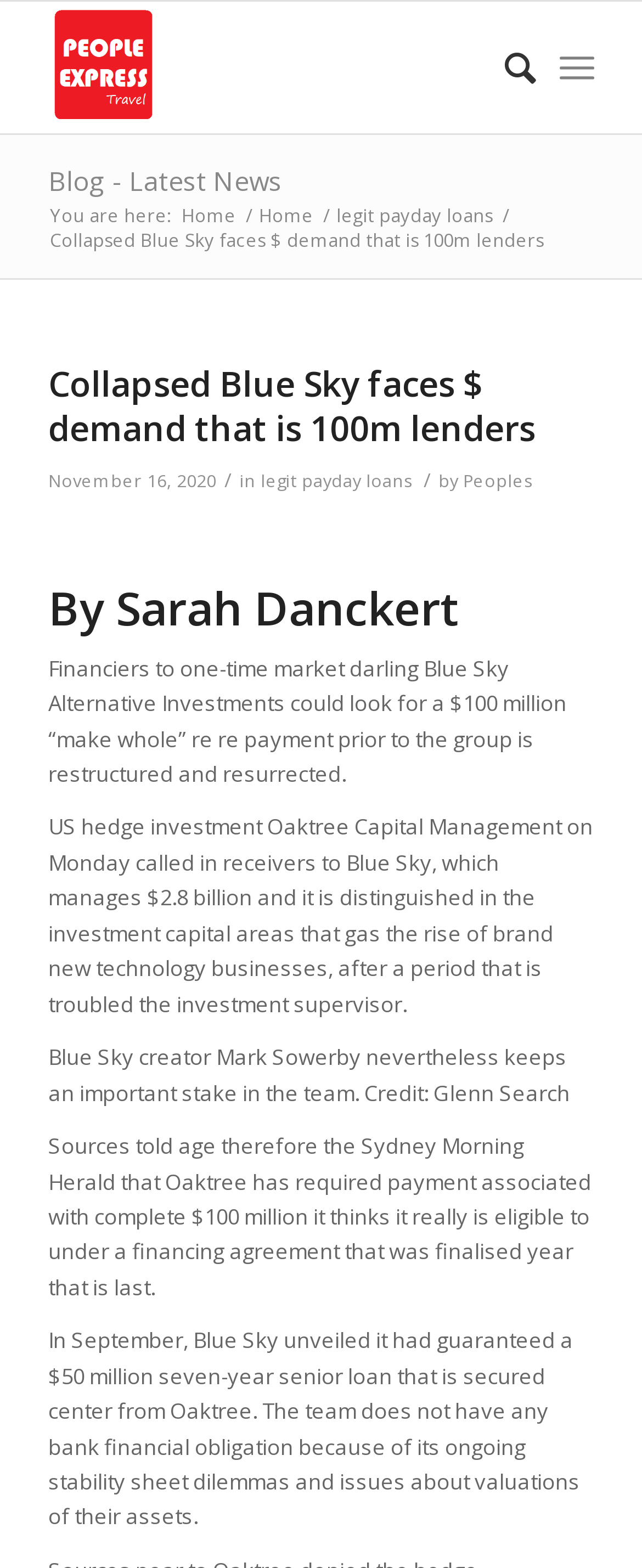Could you please study the image and provide a detailed answer to the question:
What is the topic of the article?

I found the answer by reading the headings and paragraphs of the article, which mention Blue Sky Alternative Investments and its financial situation.